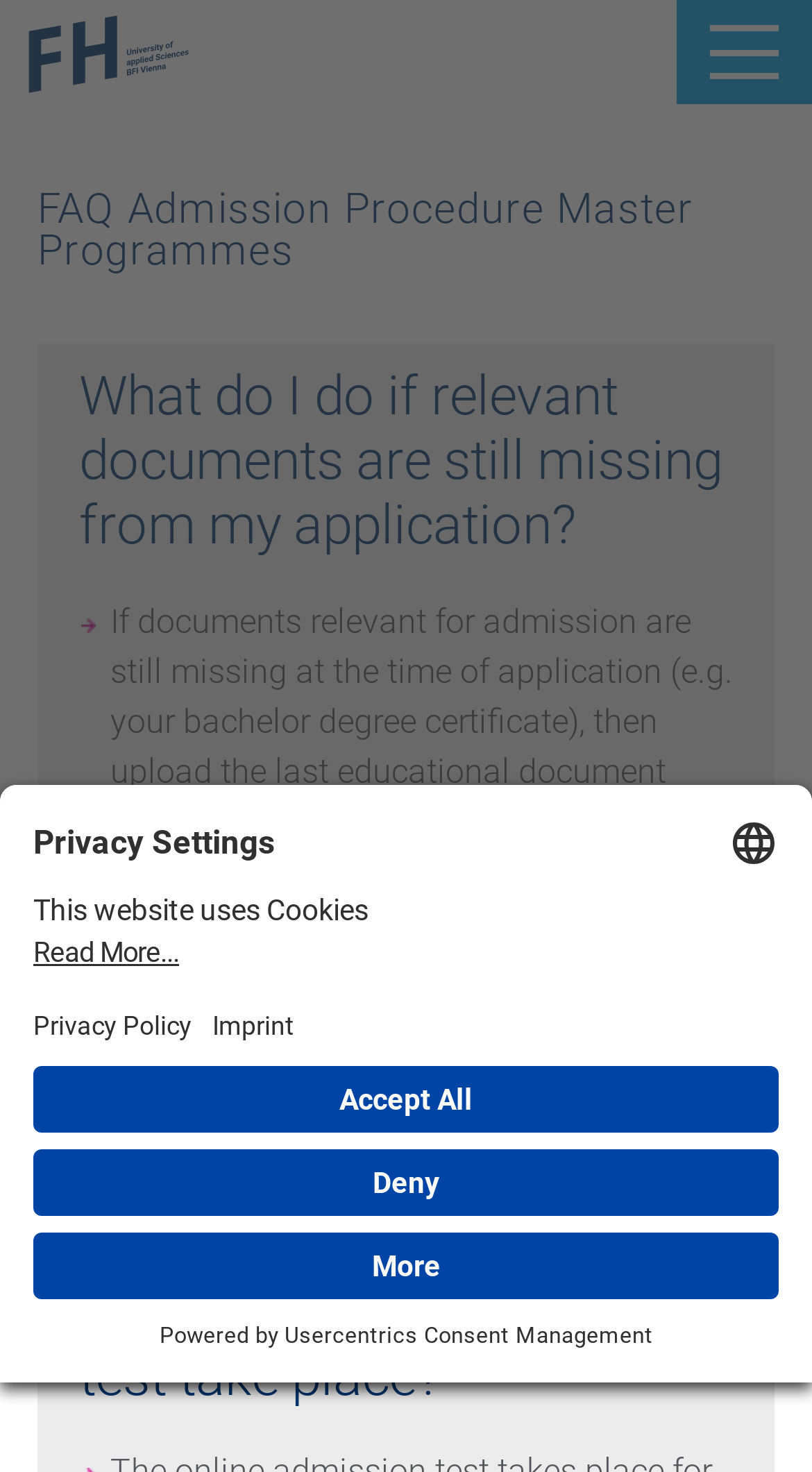What is the purpose of uploading a document in the admission process?
Using the picture, provide a one-word or short phrase answer.

To provide a last educational document available